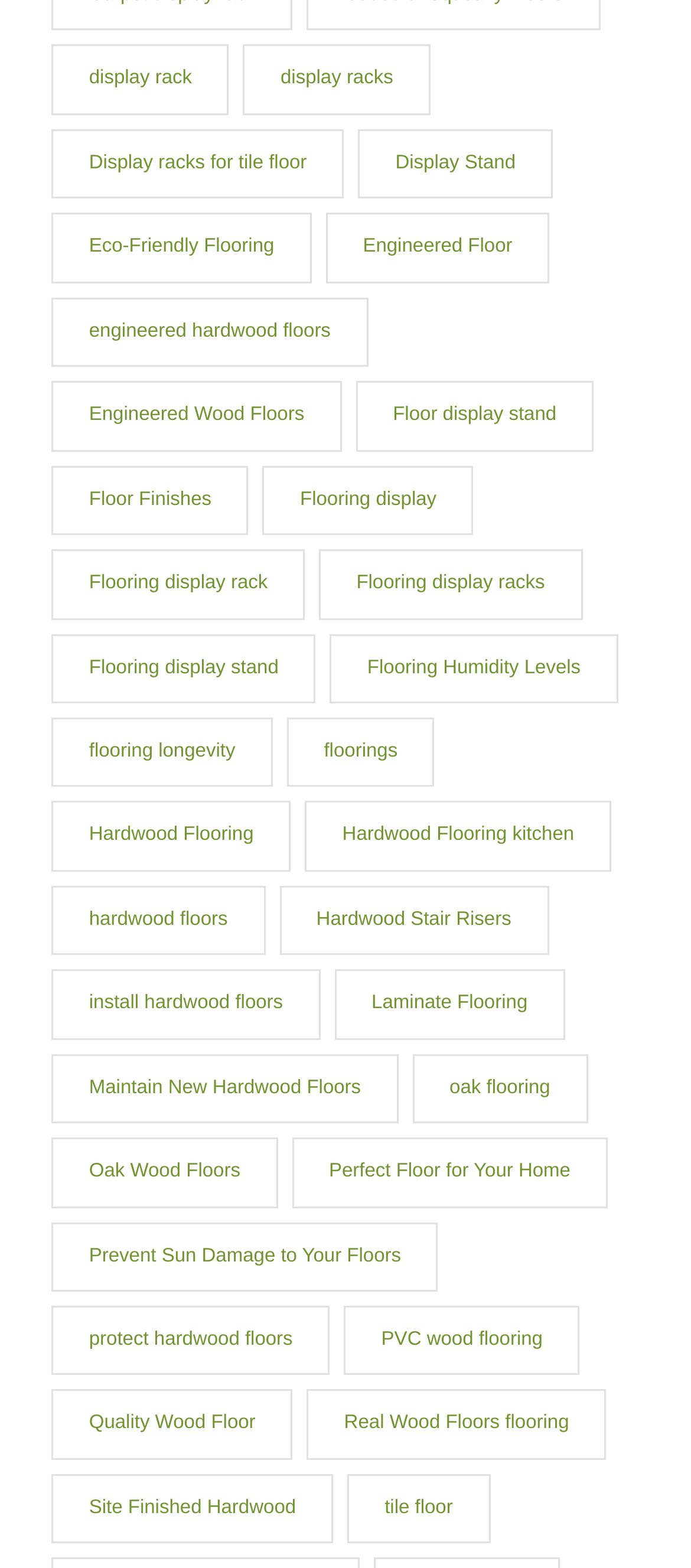Identify the bounding box coordinates of the region that needs to be clicked to carry out this instruction: "click on display rack". Provide these coordinates as four float numbers ranging from 0 to 1, i.e., [left, top, right, bottom].

[0.075, 0.029, 0.332, 0.073]